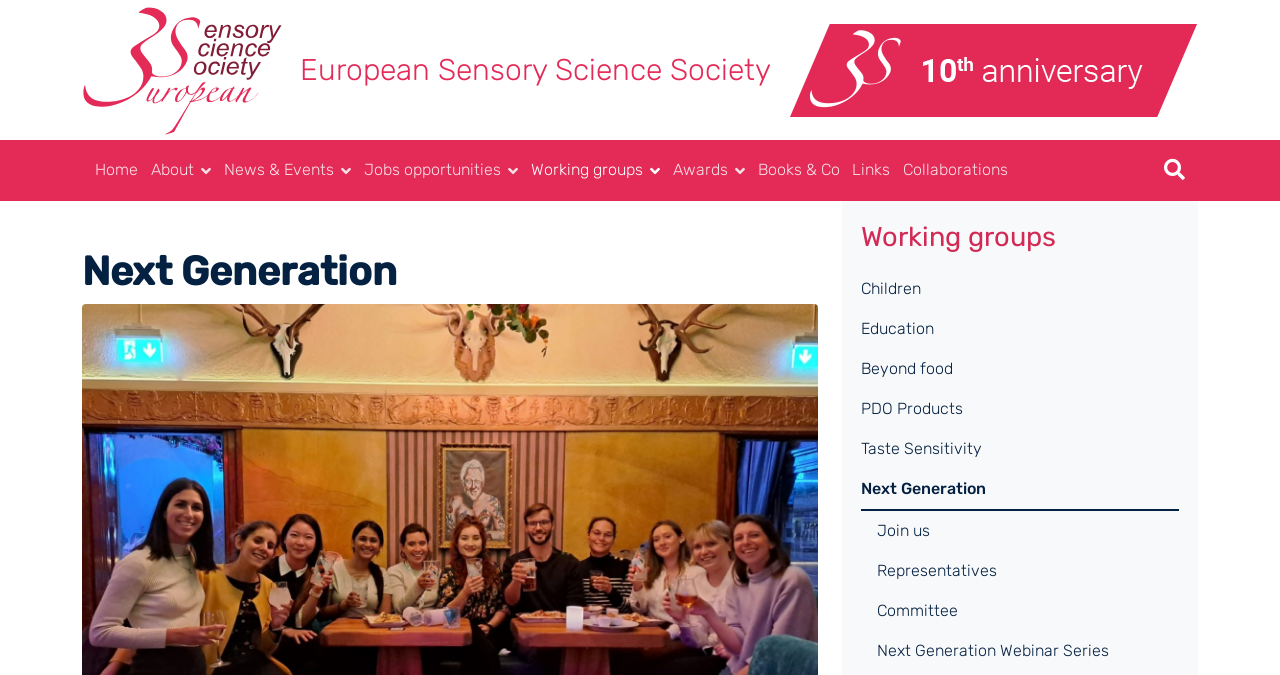Create a detailed summary of all the visual and textual information on the webpage.

The webpage is titled "Next Generation – E3S" and features a logo at the top left corner. Below the logo, there is a horizontal navigation menu with links to various sections, including "Home", "About", "News & Events", "Jobs opportunities", "Working groups", "Awards", "Books & Co", "Links", and "Collaborations". Each of these links has a dropdown menu, indicated by the "\uf107" symbol.

To the right of the navigation menu, there is a button with a search icon, which is not expanded. Below the navigation menu, there are two headings: "Next Generation" and "Working groups". The "Working groups" heading is followed by a list of links to specific working groups, including "Children", "Education", "Beyond food", "PDO Products", "Taste Sensitivity", and "Next Generation".

Further down the page, there are more links, including "Join us", "Representatives", "Committee", and "Next Generation Webinar Series". These links are arranged in a vertical column, with the "Next Generation Webinar Series" link at the bottom. Overall, the webpage appears to be a portal for the European Sensory Science Society, providing access to various resources and information related to sensory science.